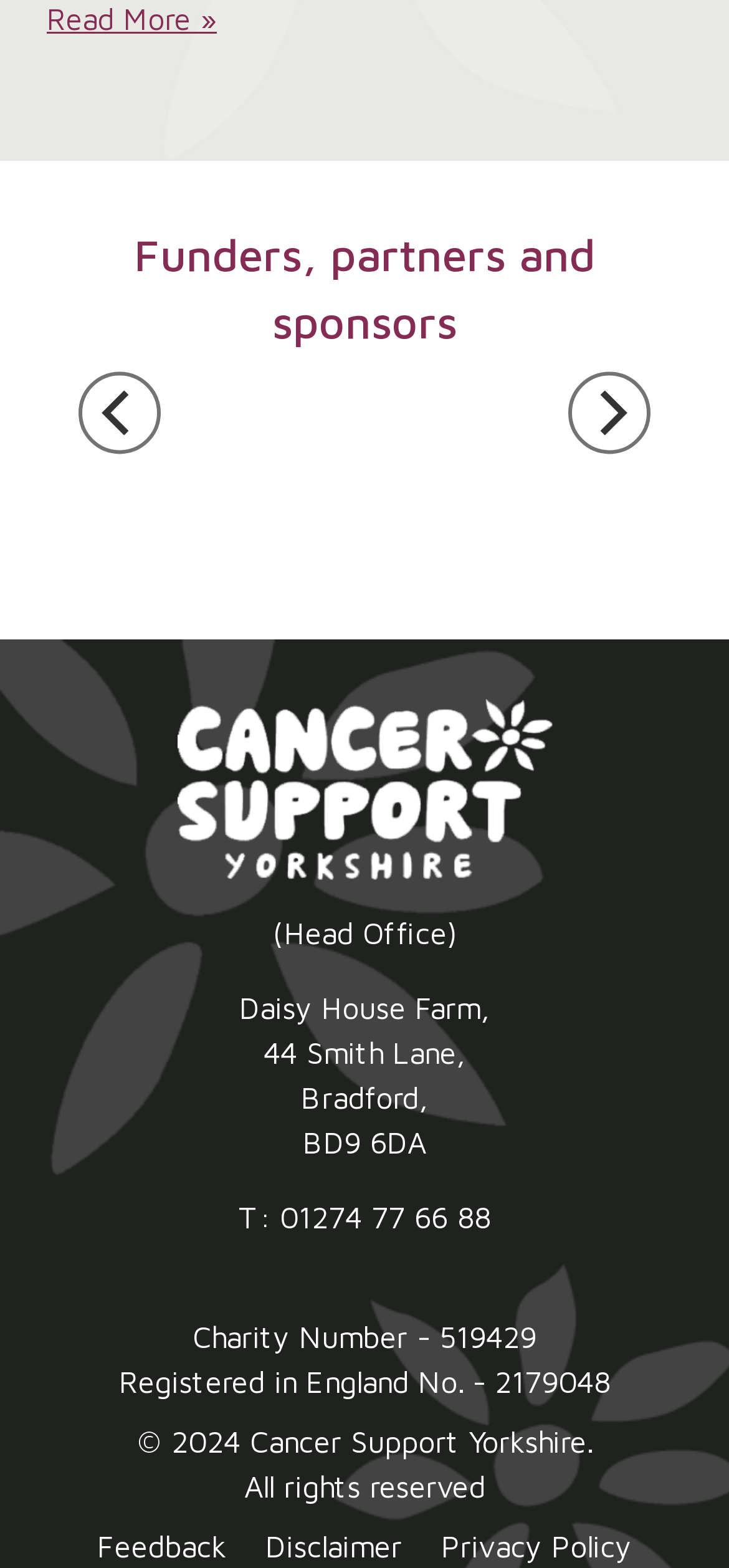What is the charity's registration number in England?
Please describe in detail the information shown in the image to answer the question.

I found the answer by looking at the text near the bottom of the page, which lists the charity's registration information.